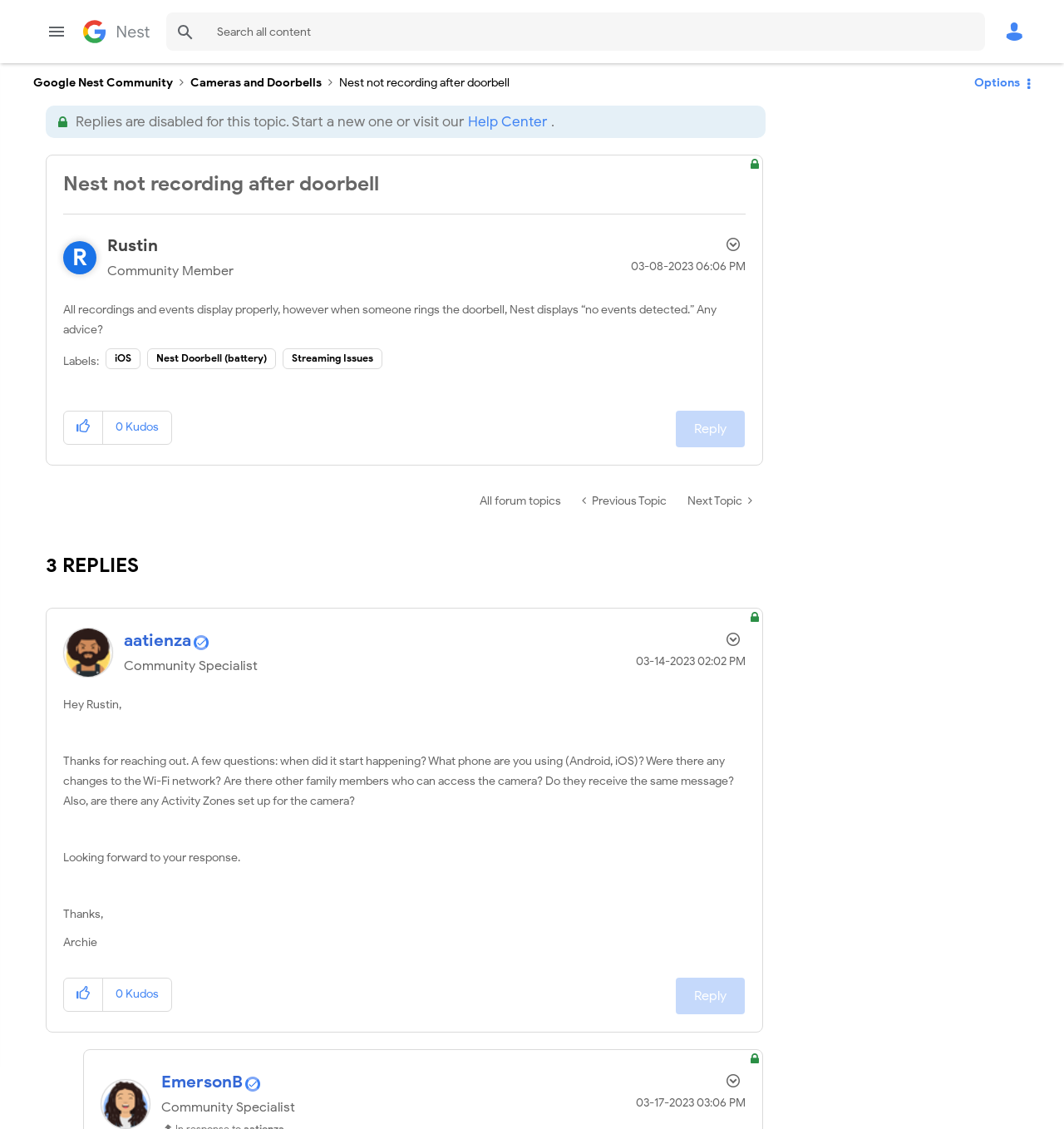Find and extract the text of the primary heading on the webpage.

Google Nest Community